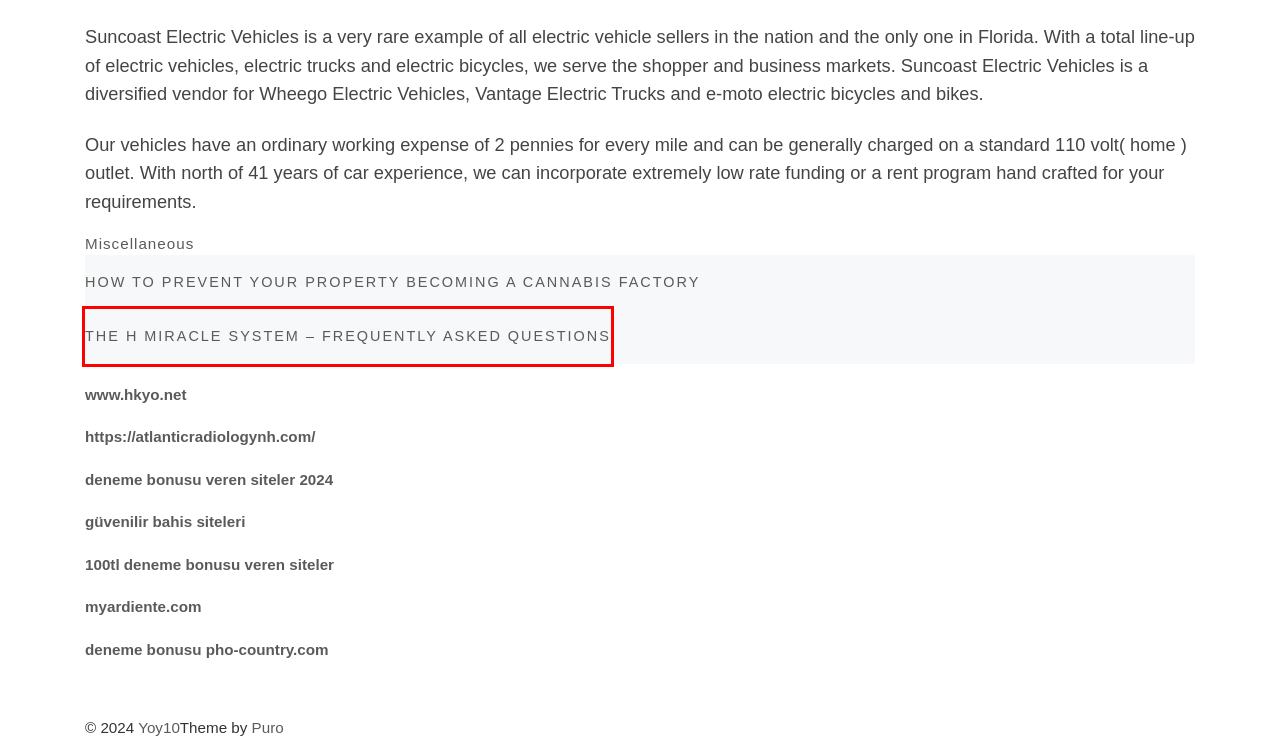You have a screenshot of a webpage with a red rectangle bounding box. Identify the best webpage description that corresponds to the new webpage after clicking the element within the red bounding box. Here are the candidates:
A. Health – Yoy10
B. How To Prevent Your Property Becoming A Cannabis Factory – Yoy10
C. Photography – Yoy10
D. Gaming – Yoy10
E. Business – Yoy10
F. Puro - Free WordPress Themes
G. Elektromobilių įkrovimo stotelė - Acoris
H. The H Miracle System – Frequently Asked Questions – Yoy10

H